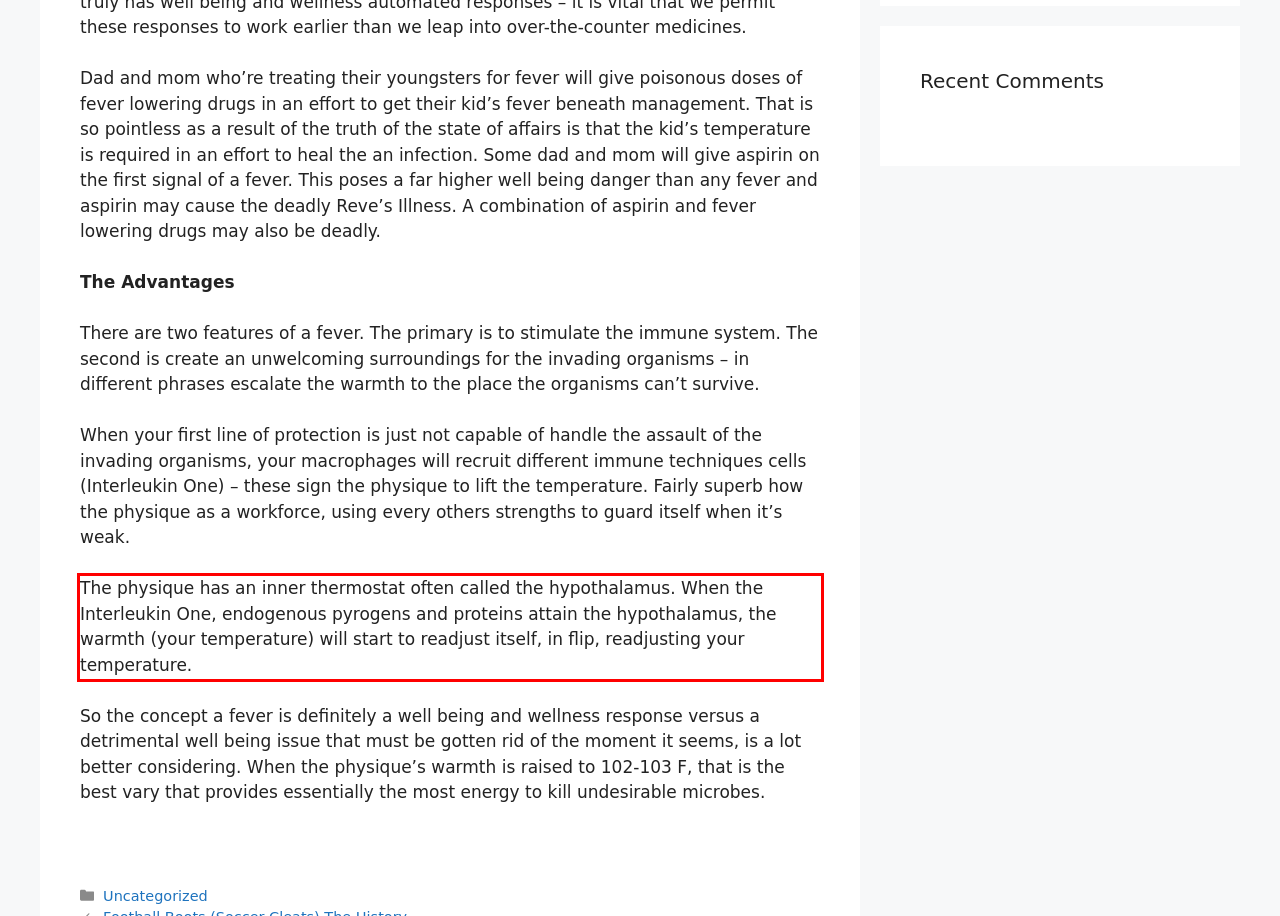Look at the screenshot of the webpage, locate the red rectangle bounding box, and generate the text content that it contains.

The physique has an inner thermostat often called the hypothalamus. When the Interleukin One, endogenous pyrogens and proteins attain the hypothalamus, the warmth (your temperature) will start to readjust itself, in flip, readjusting your temperature.